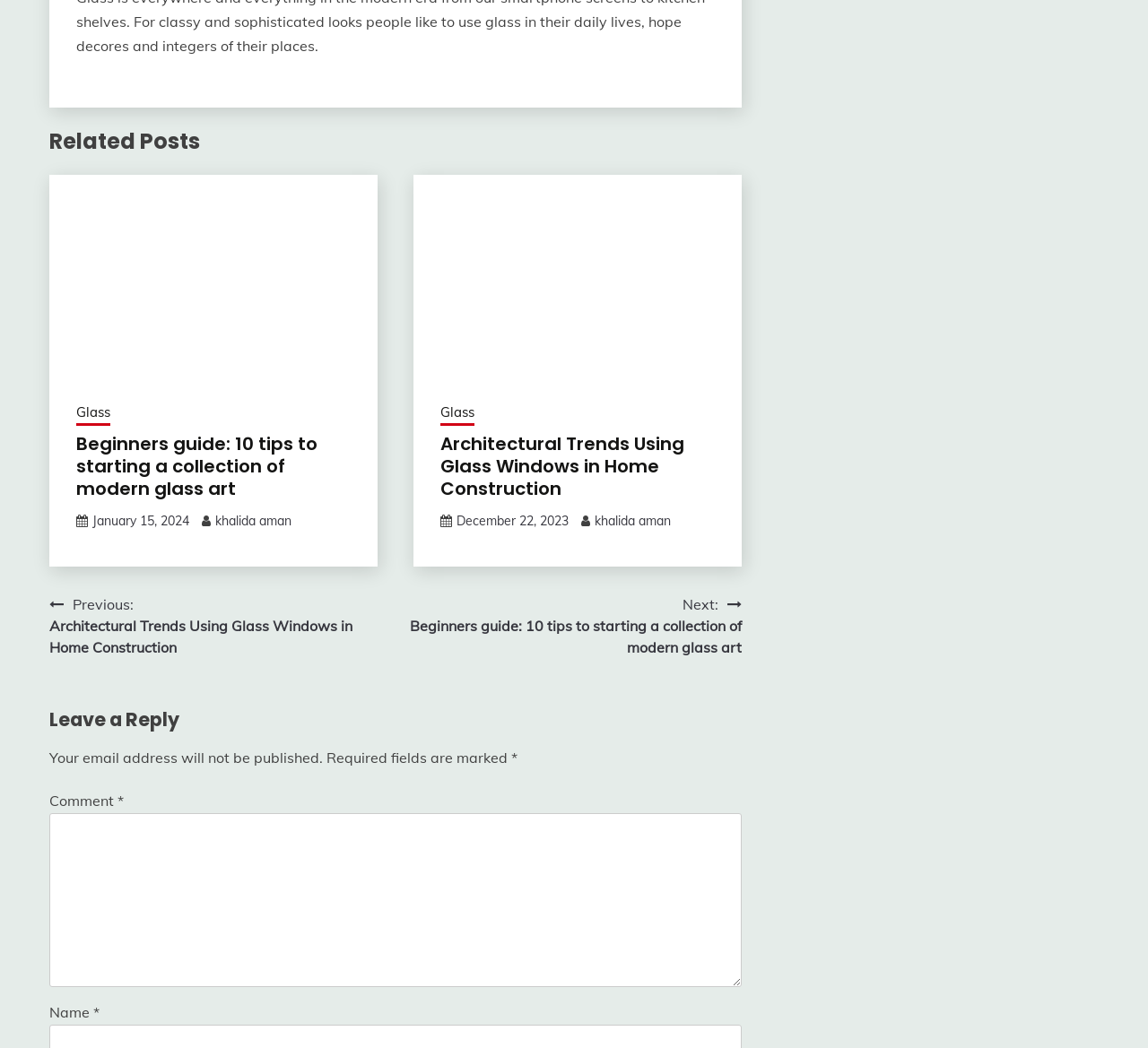Can you find the bounding box coordinates for the element that needs to be clicked to execute this instruction: "View 'glass window'"? The coordinates should be given as four float numbers between 0 and 1, i.e., [left, top, right, bottom].

[0.383, 0.193, 0.622, 0.366]